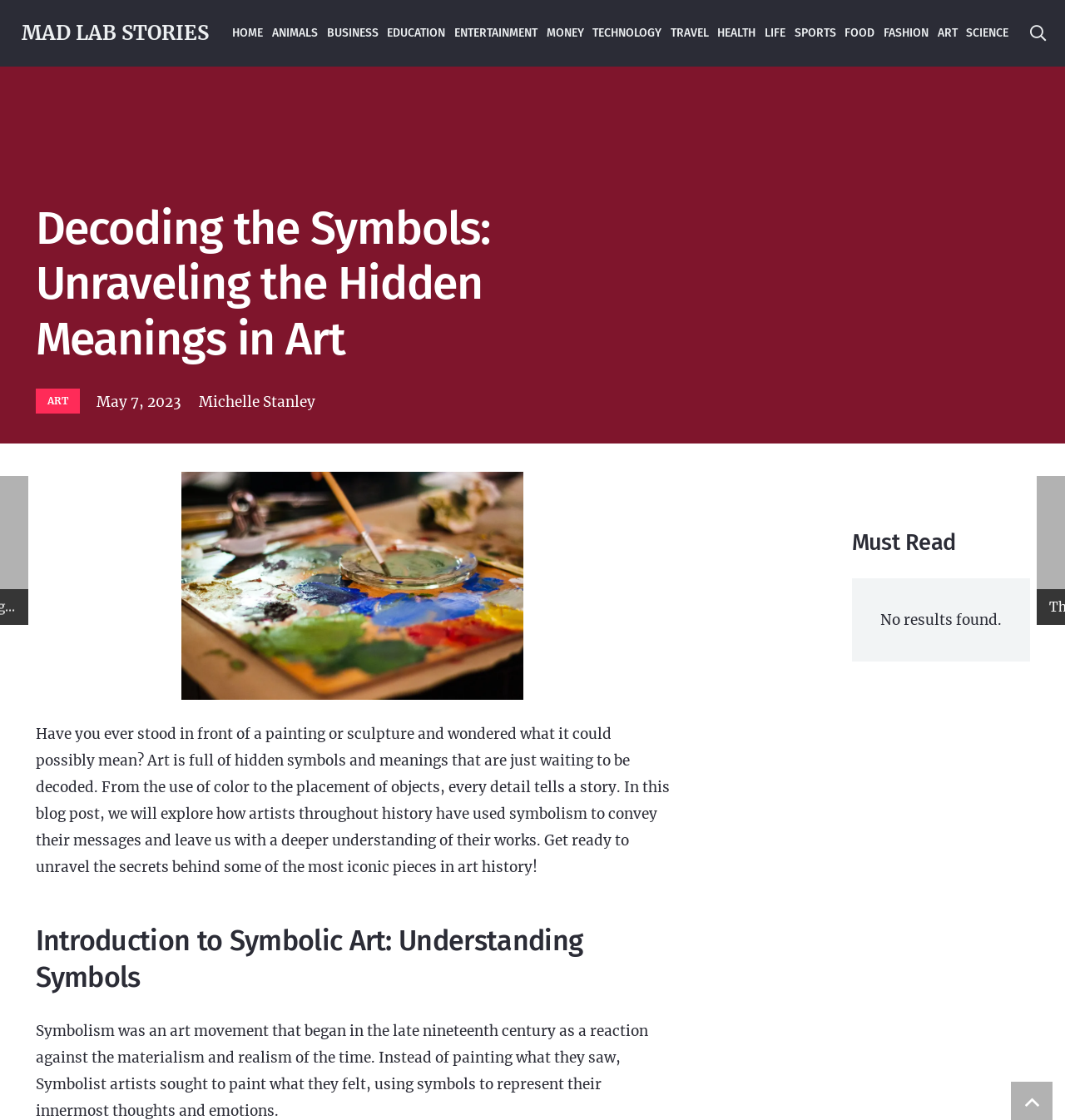Describe all significant elements and features of the webpage.

This webpage is about decoding the symbols and hidden meanings in art. At the top, there is a navigation menu with 15 links, including "HOME", "ANIMALS", "BUSINESS", and "ART", among others. These links are positioned horizontally across the top of the page.

Below the navigation menu, there is a heading that reads "Decoding the Symbols: Unraveling the Hidden Meanings in Art". Next to this heading, there is a link to "ART" and a timestamp "May 7, 2023". The author's name, "Michelle Stanley", is also displayed.

The main content of the page is a blog post that explores how artists use symbolism to convey their messages. The post begins with a question, asking if the reader has ever wondered what a painting or sculpture could mean. It then explains that art is full of hidden symbols and meanings, and that every detail tells a story. The post promises to explore how artists have used symbolism throughout history and to provide a deeper understanding of their works.

Further down the page, there is a heading that reads "Introduction to Symbolic Art: Understanding Symbols". Additionally, there is a section labeled "Must Read" and a message that says "No results found", which suggests that there may be a search function on the page.

Overall, the webpage is focused on exploring the symbolism in art and providing readers with a deeper understanding of the subject.